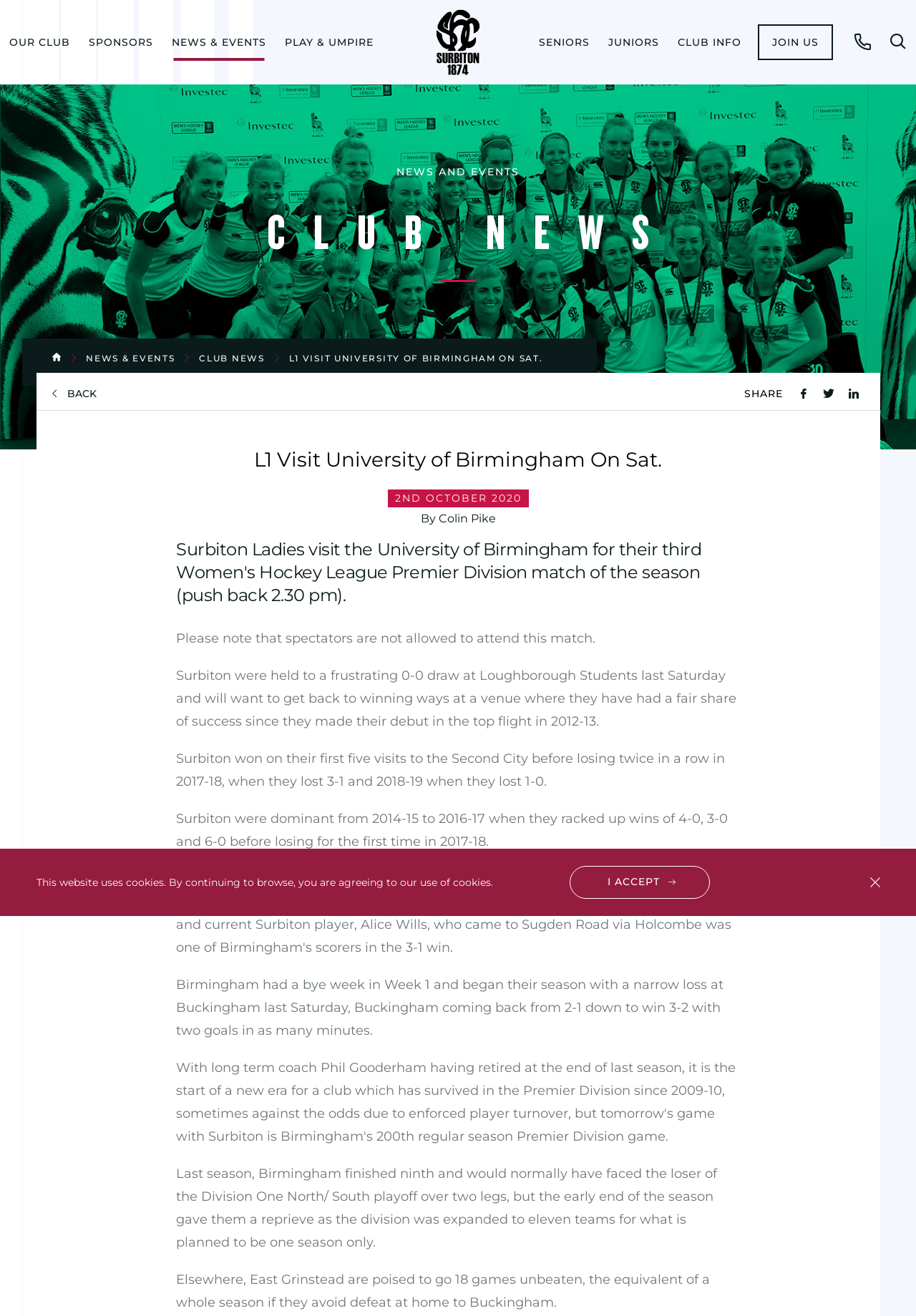Where did Birmingham University play their last match?
Refer to the image and provide a thorough answer to the question.

The location of Birmingham University's last match can be found in the article content, which mentions that they 'began their season with a narrow loss at Buckingham last Saturday'.